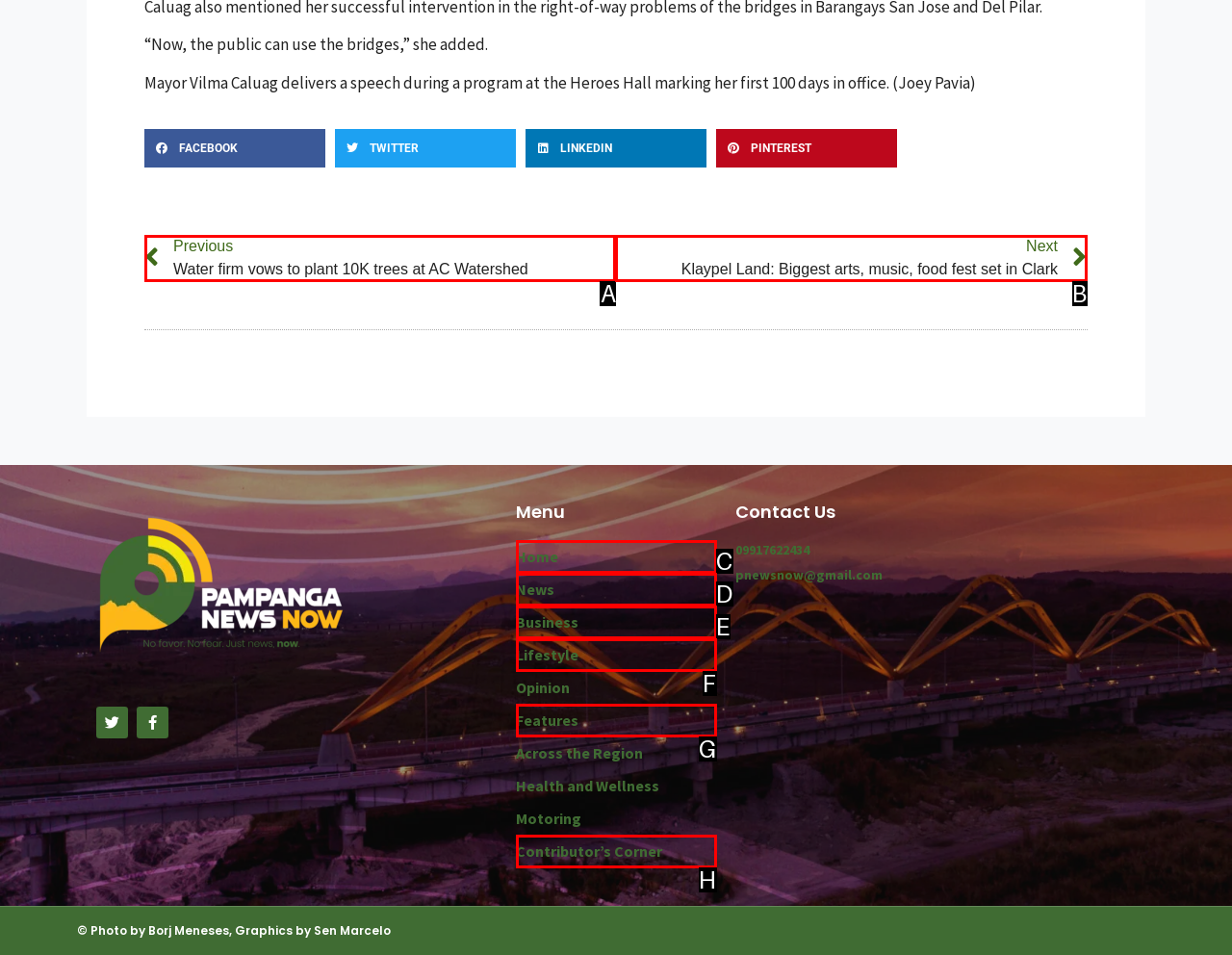With the description: Contributor’s Corner, find the option that corresponds most closely and answer with its letter directly.

H